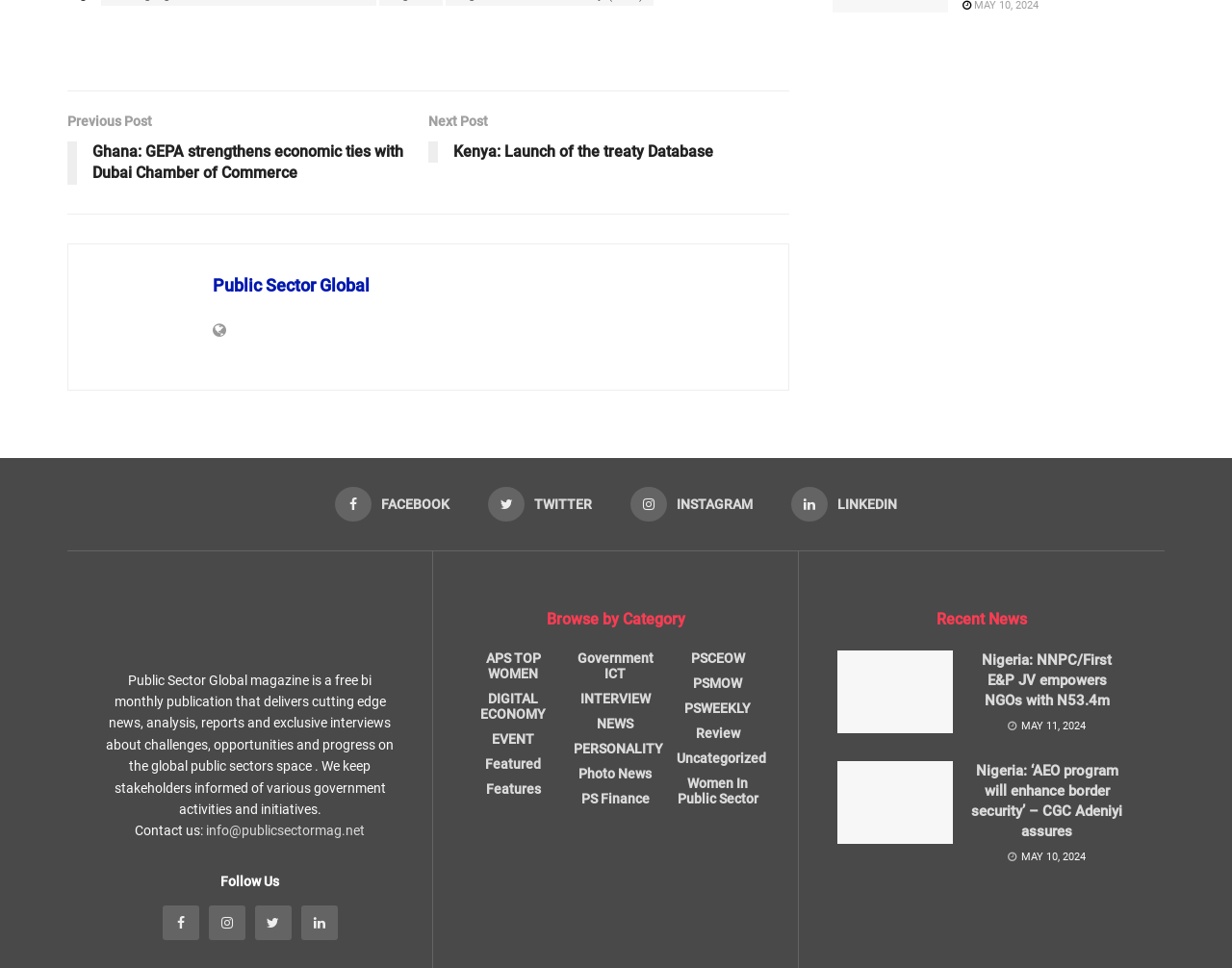Please identify the bounding box coordinates of the region to click in order to complete the given instruction: "Follow Public Sector Global on Facebook". The coordinates should be four float numbers between 0 and 1, i.e., [left, top, right, bottom].

[0.272, 0.503, 0.365, 0.539]